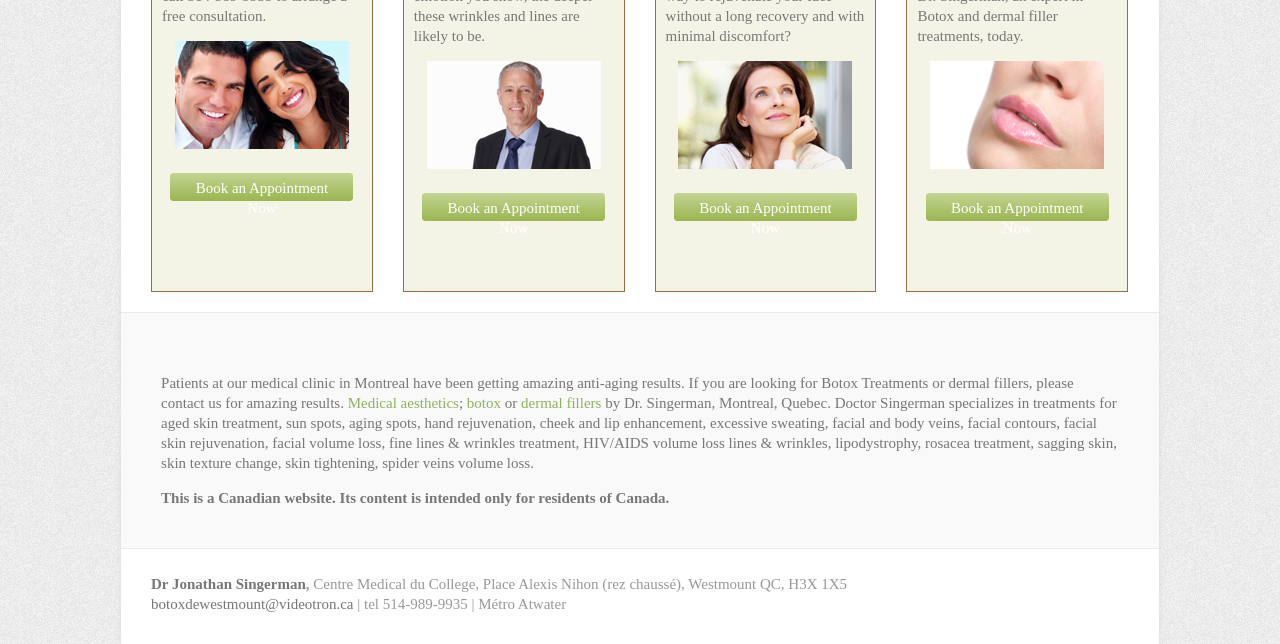Determine the bounding box coordinates of the area to click in order to meet this instruction: "Book an appointment now".

[0.133, 0.269, 0.276, 0.313]